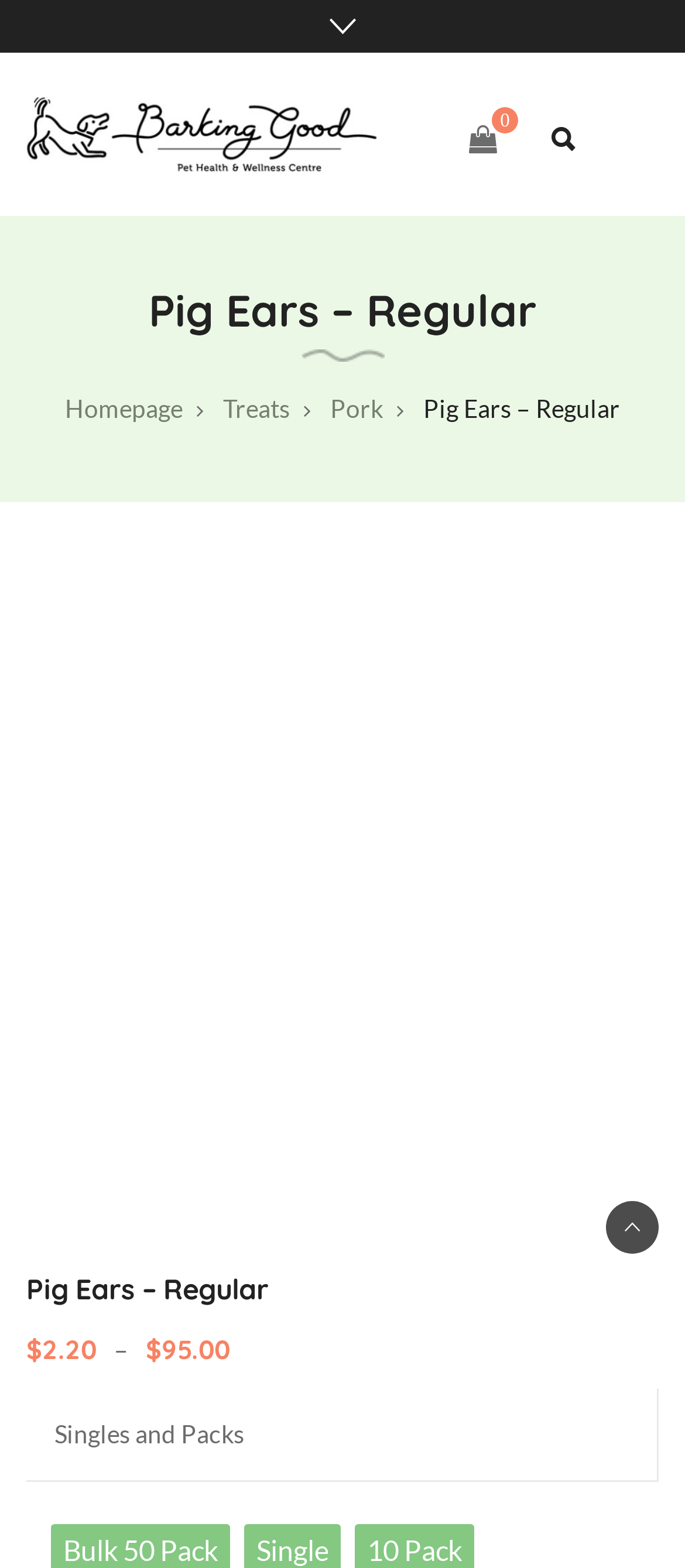Bounding box coordinates are specified in the format (top-left x, top-left y, bottom-right x, bottom-right y). All values are floating point numbers bounded between 0 and 1. Please provide the bounding box coordinate of the region this sentence describes: parent_node: Barking Good

[0.038, 0.08, 0.551, 0.099]